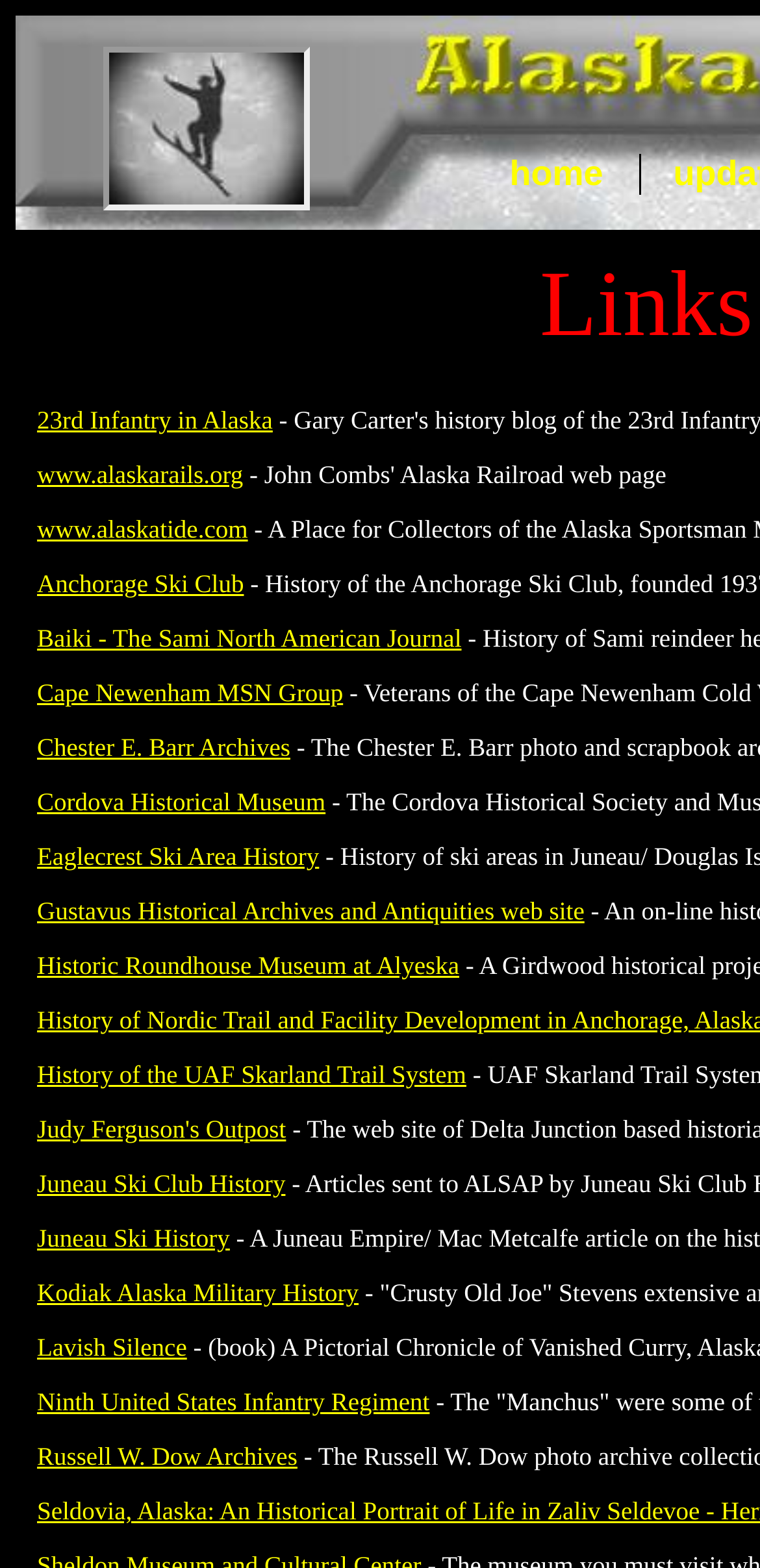Provide your answer to the question using just one word or phrase: How many column headers are there?

5